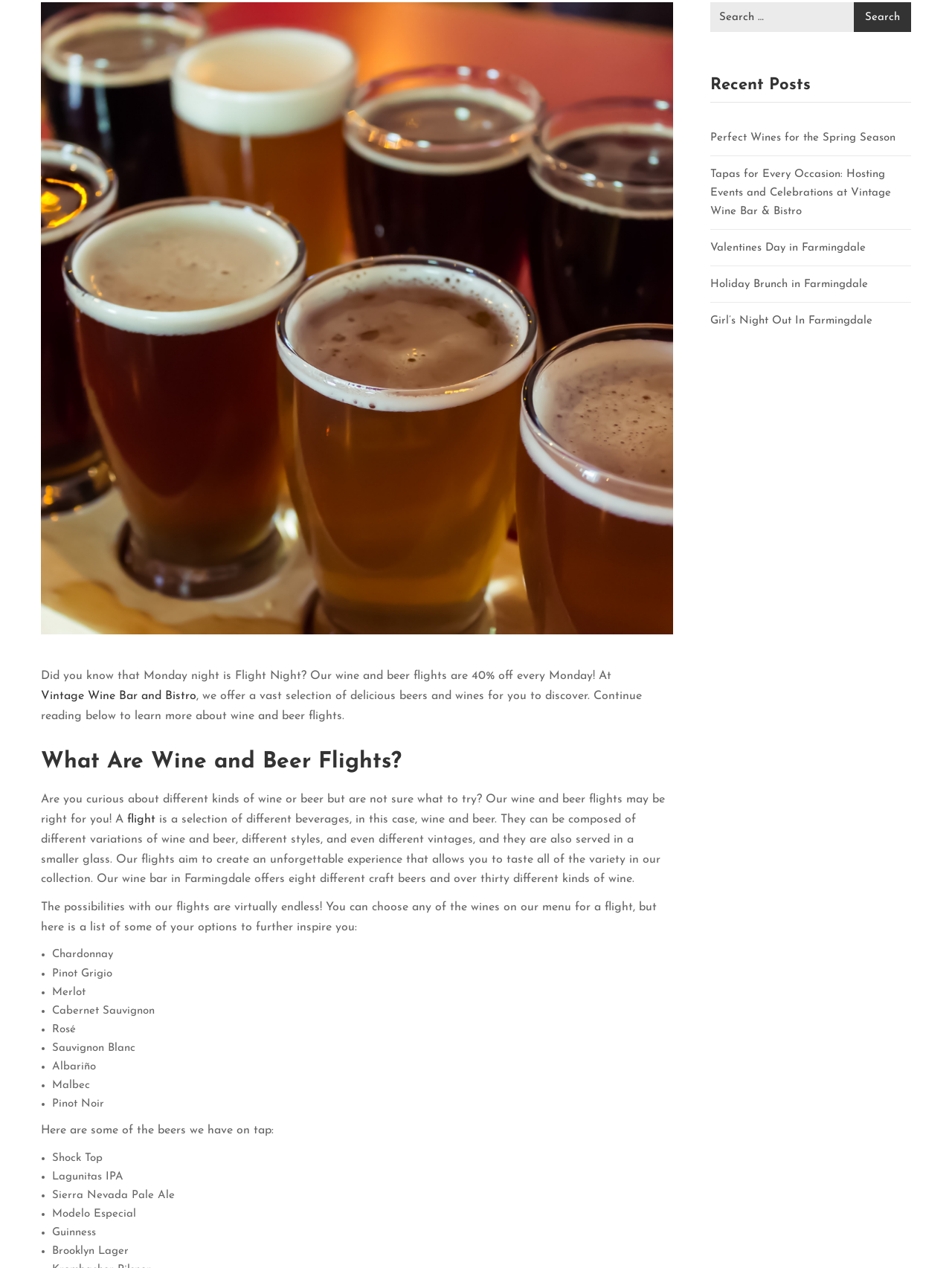Determine the bounding box coordinates in the format (top-left x, top-left y, bottom-right x, bottom-right y). Ensure all values are floating point numbers between 0 and 1. Identify the bounding box of the UI element described by: Valentines Day in Farmingdale

[0.746, 0.188, 0.909, 0.203]